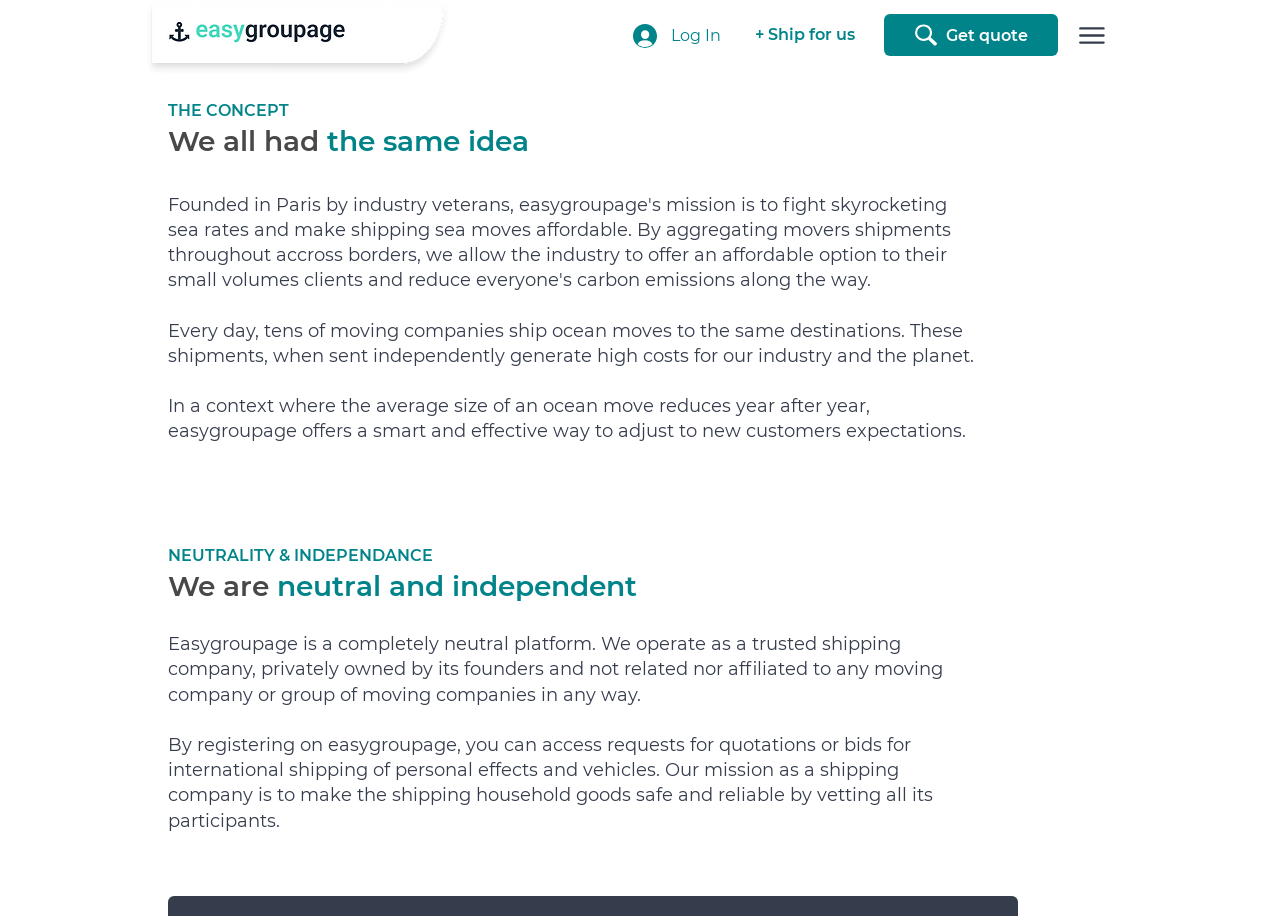Given the element description Log In, specify the bounding box coordinates of the corresponding UI element in the format (top-left x, top-left y, bottom-right x, bottom-right y). All values must be between 0 and 1.

[0.484, 0.02, 0.574, 0.059]